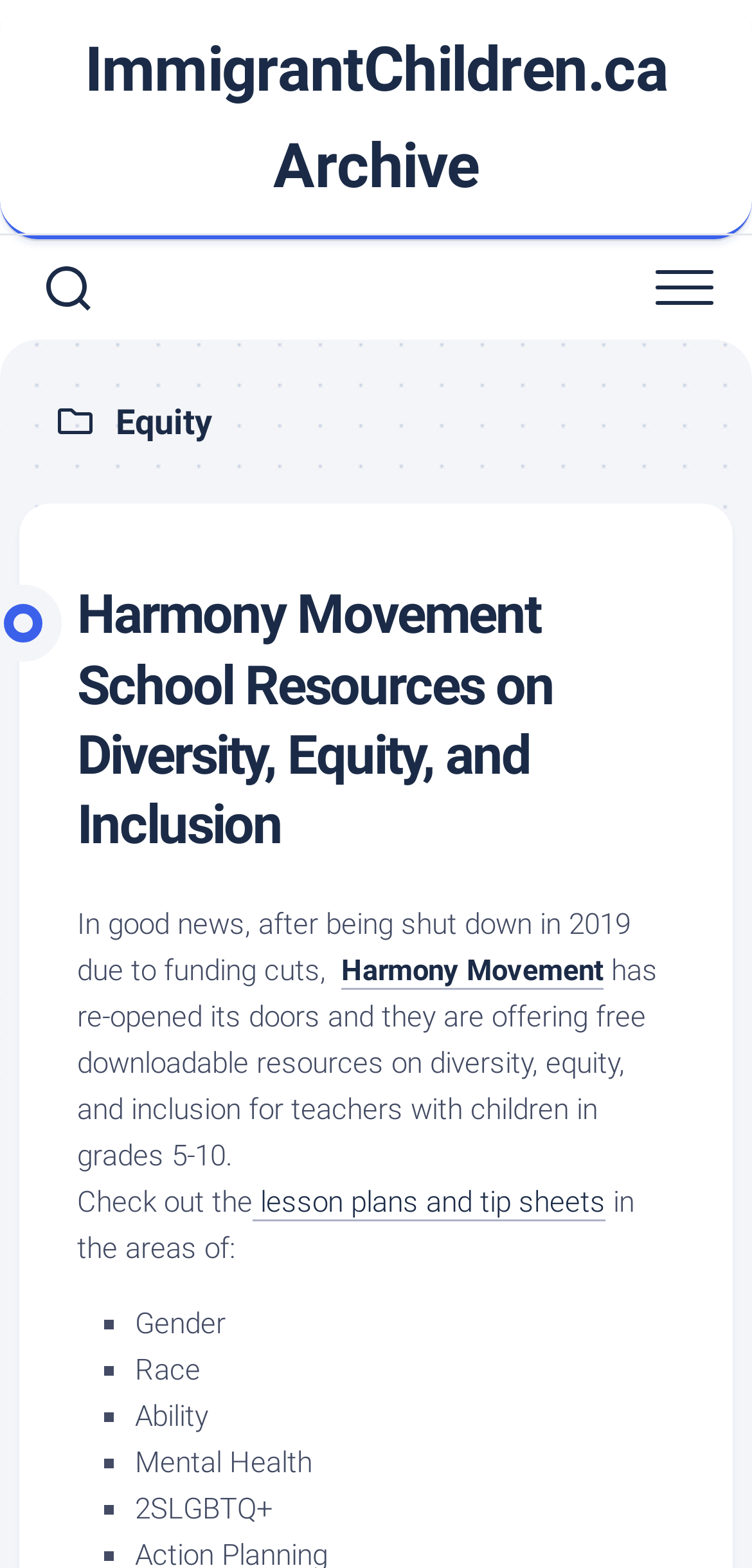What is the grade range for the resources?
Offer a detailed and full explanation in response to the question.

The question is asking for the grade range for which the resources are intended. By looking at the webpage, we can see that the text mentions 'teachers with children in grades 5-10'. Therefore, the answer is 5-10.